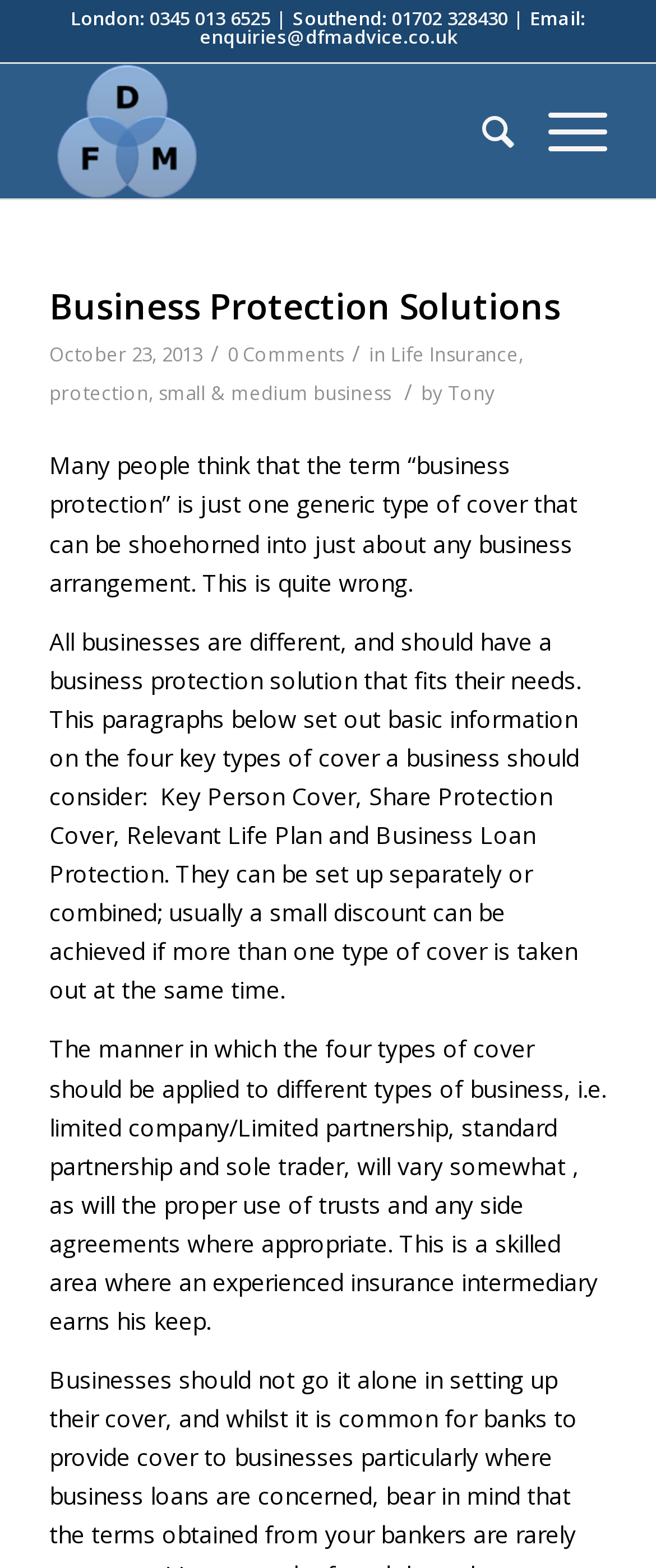Pinpoint the bounding box coordinates of the area that should be clicked to complete the following instruction: "Click on the 'Search' link". The coordinates must be given as four float numbers between 0 and 1, i.e., [left, top, right, bottom].

[0.684, 0.041, 0.784, 0.127]